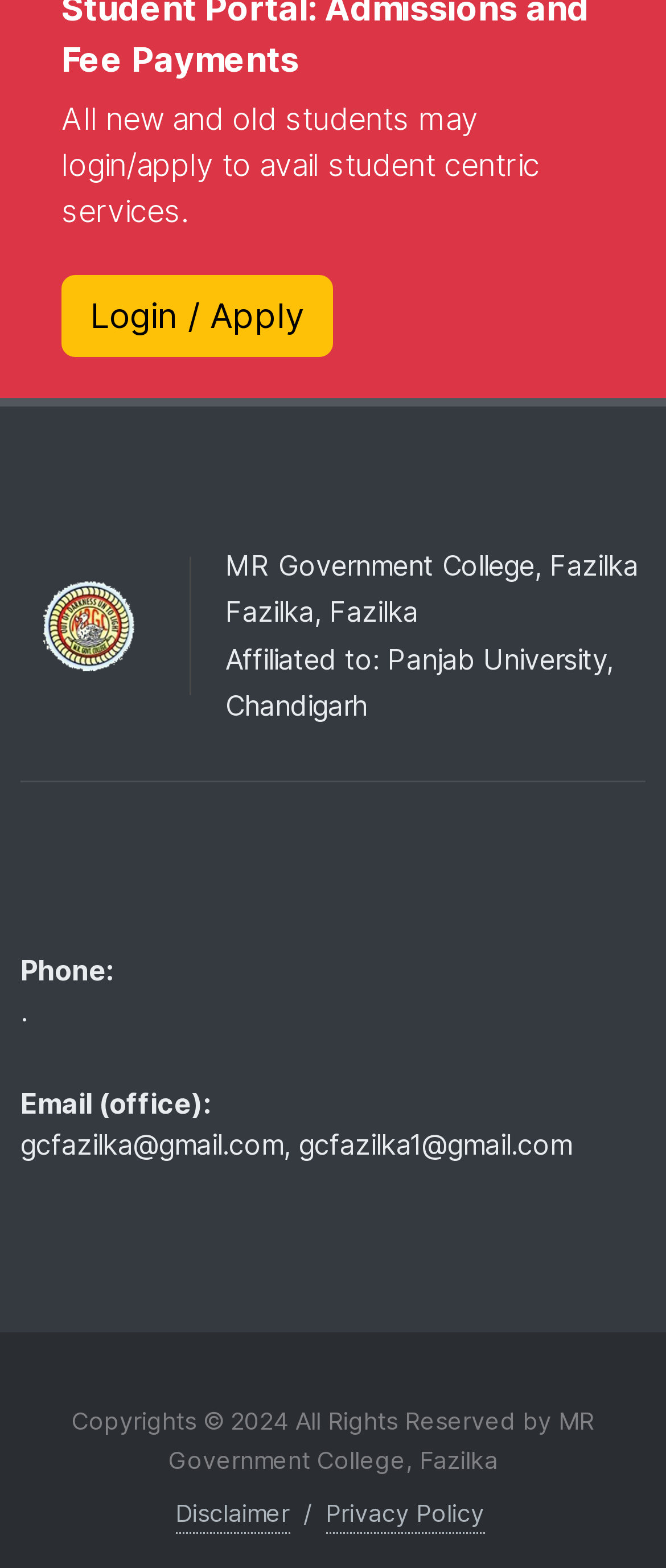Provide a one-word or brief phrase answer to the question:
What is the location of the college?

Fazilka, Fazilka